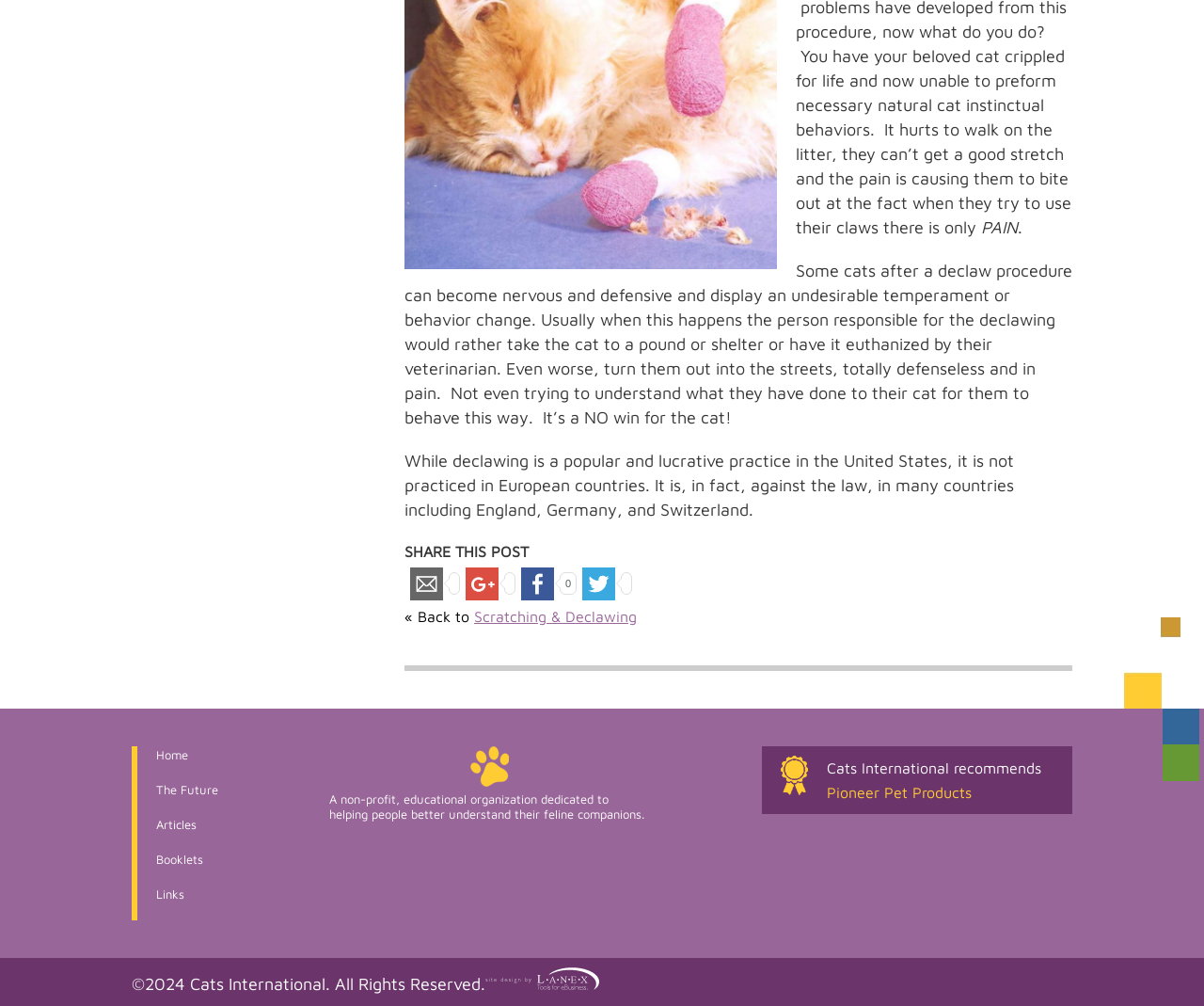Determine the bounding box coordinates of the clickable element to achieve the following action: 'Visit Home'. Provide the coordinates as four float values between 0 and 1, formatted as [left, top, right, bottom].

[0.13, 0.742, 0.156, 0.757]